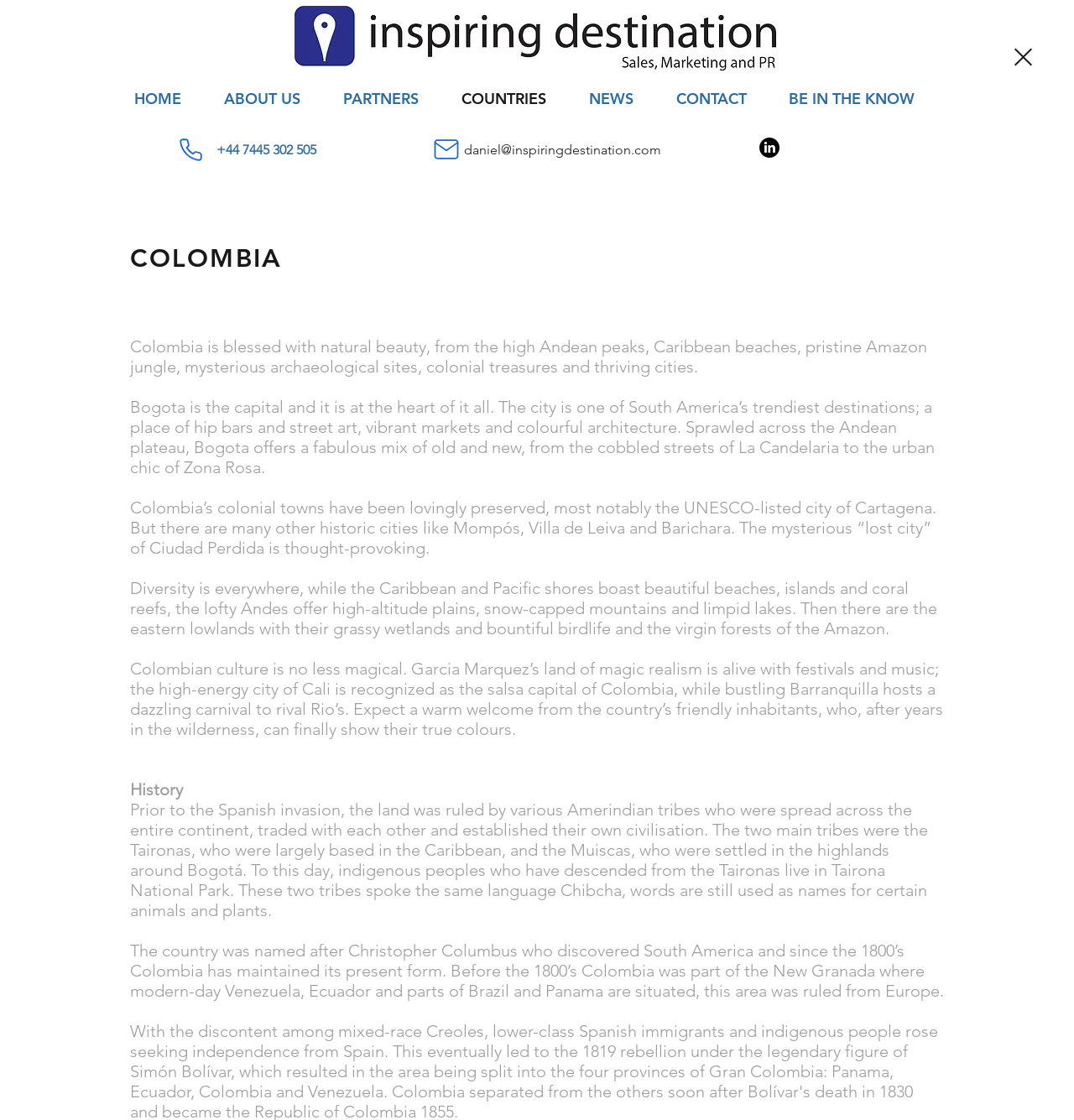Reply to the question below using a single word or brief phrase:
What is the name of the famous author mentioned?

Garcia Marquez